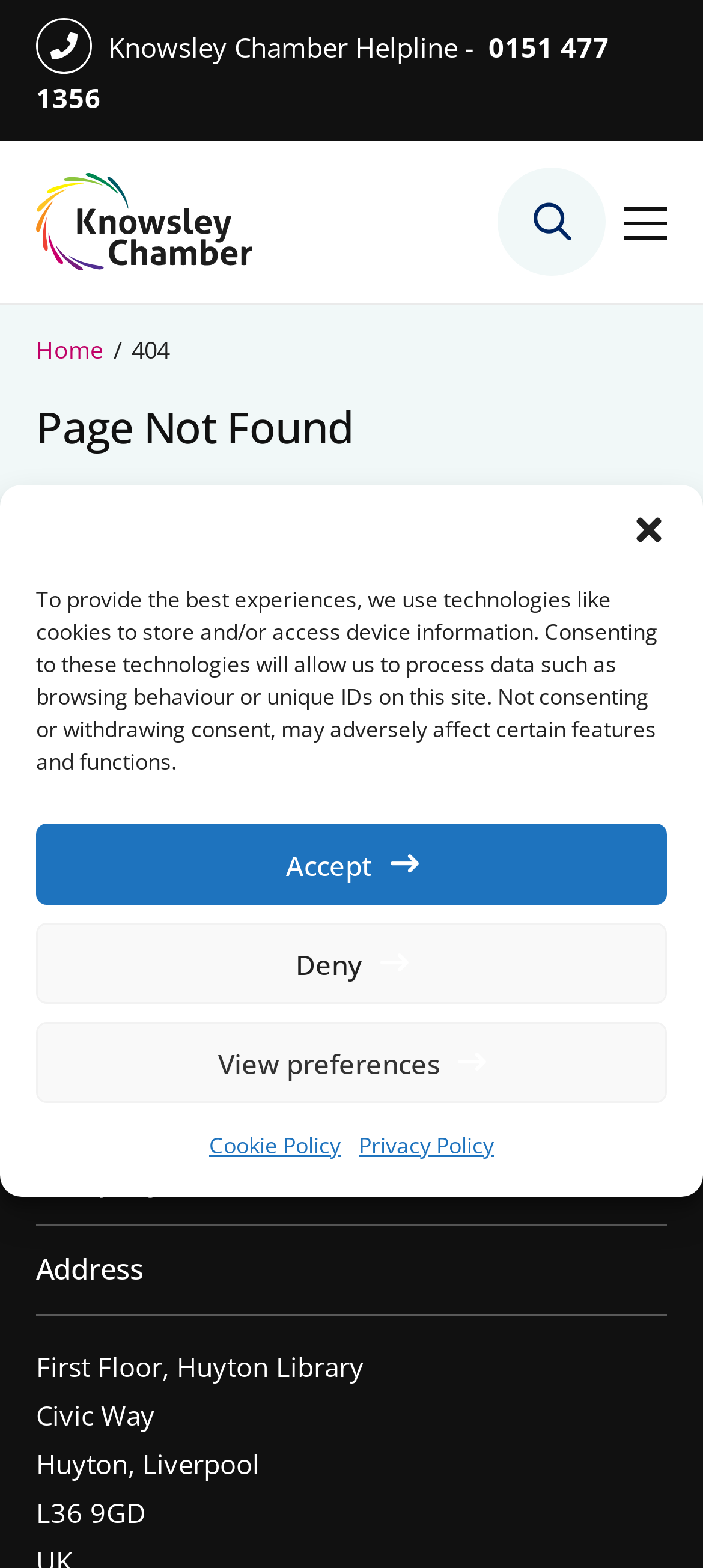Determine the bounding box coordinates for the element that should be clicked to follow this instruction: "Click on About Us". The coordinates should be given as four float numbers between 0 and 1, in the format [left, top, right, bottom].

None